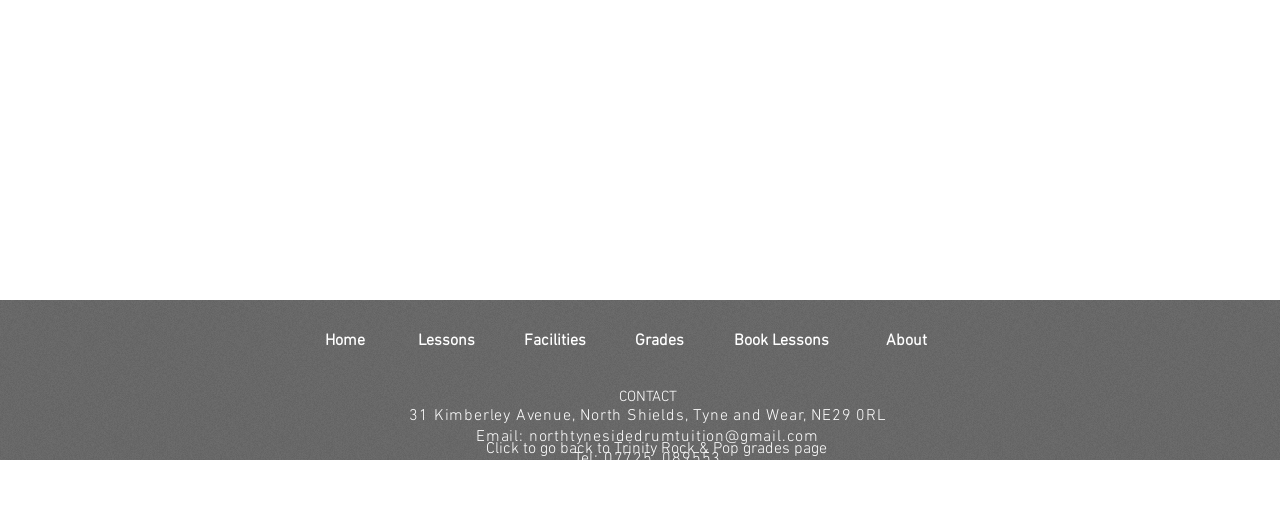Find the bounding box coordinates of the element you need to click on to perform this action: 'Click Book Lessons'. The coordinates should be represented by four float values between 0 and 1, in the format [left, top, right, bottom].

[0.573, 0.655, 0.648, 0.695]